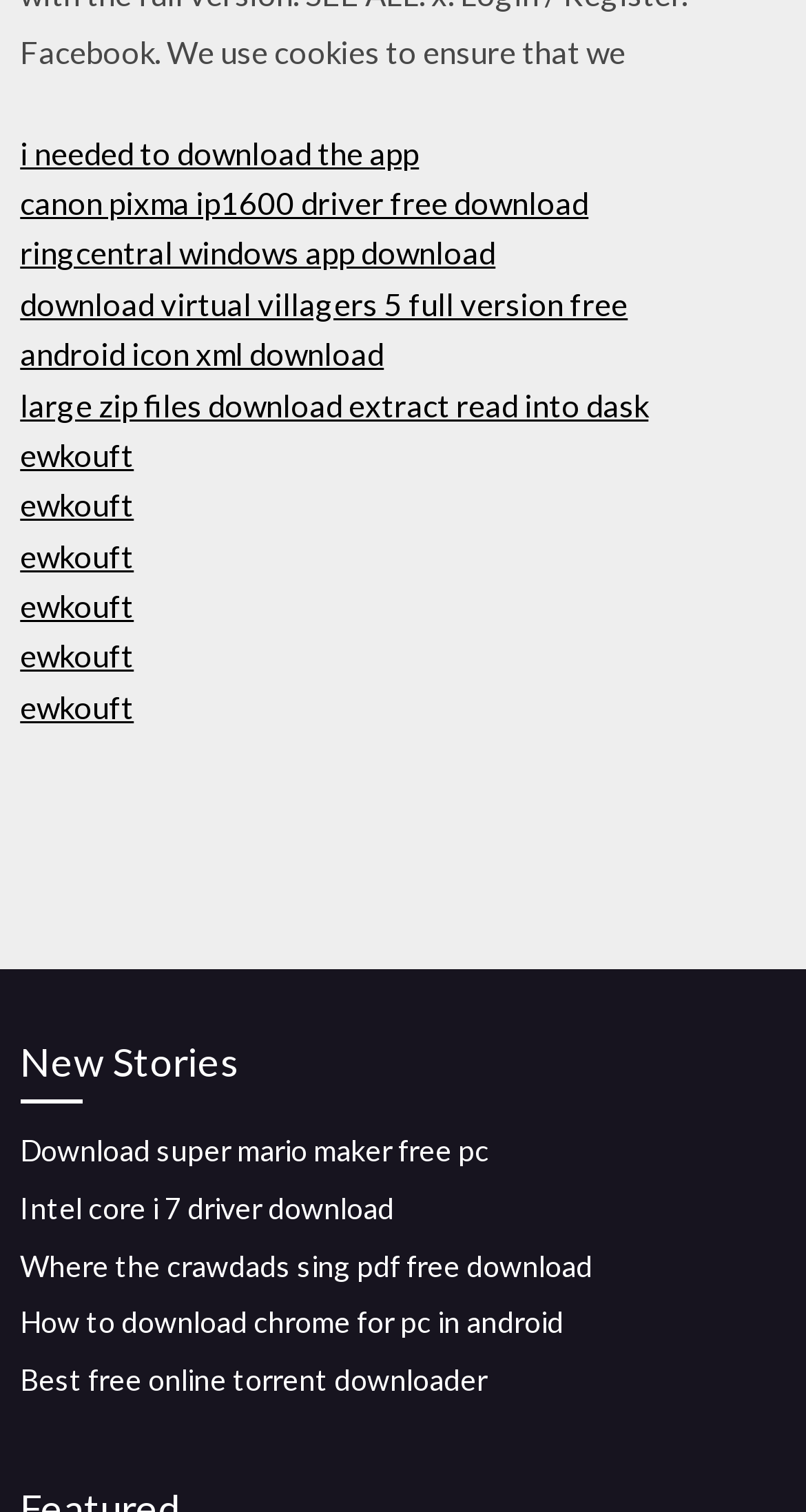Please provide the bounding box coordinates for the element that needs to be clicked to perform the instruction: "Access the survey". The coordinates must consist of four float numbers between 0 and 1, formatted as [left, top, right, bottom].

None